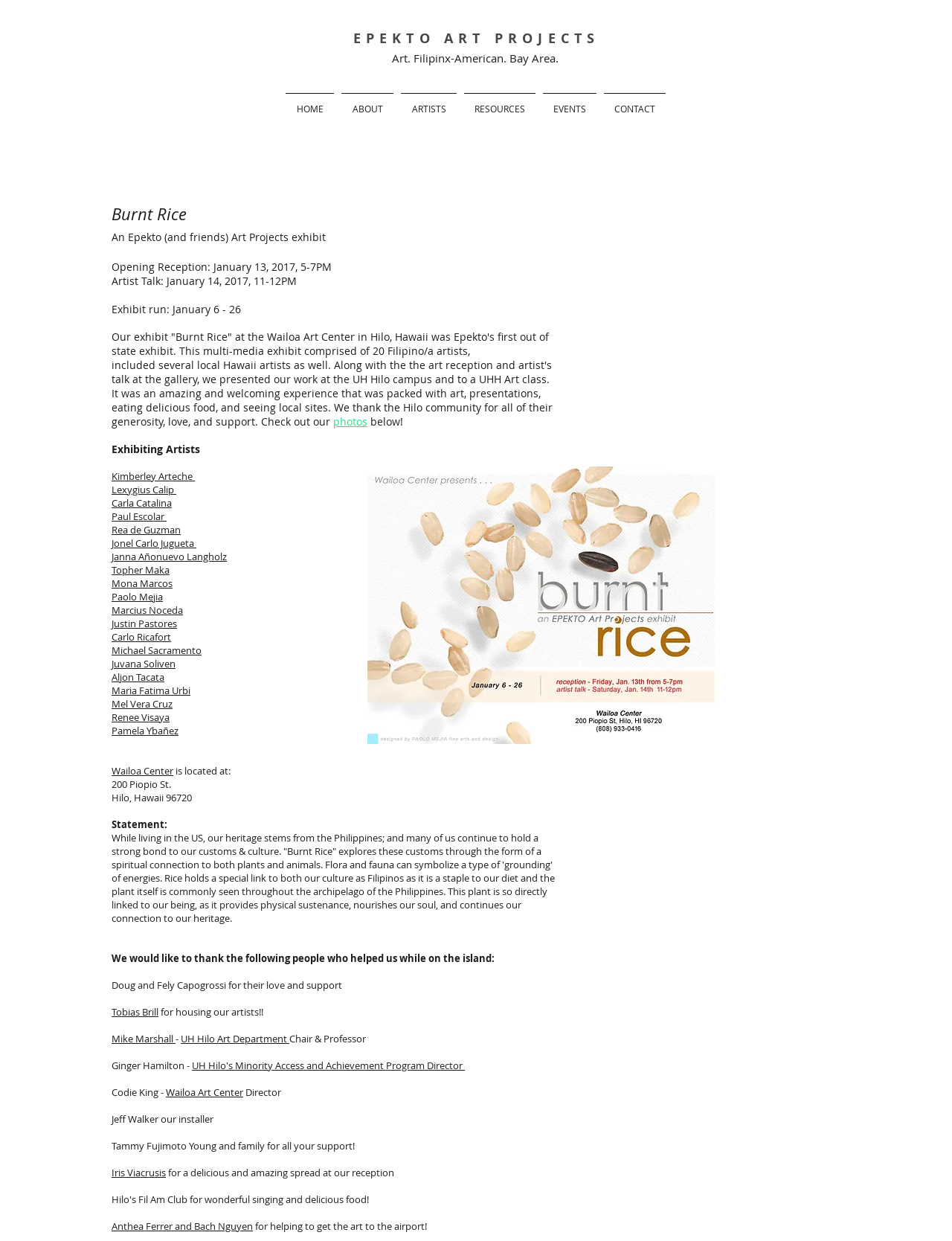Please identify and generate the text content of the webpage's main heading.

EPEKTO ART PROJECTS